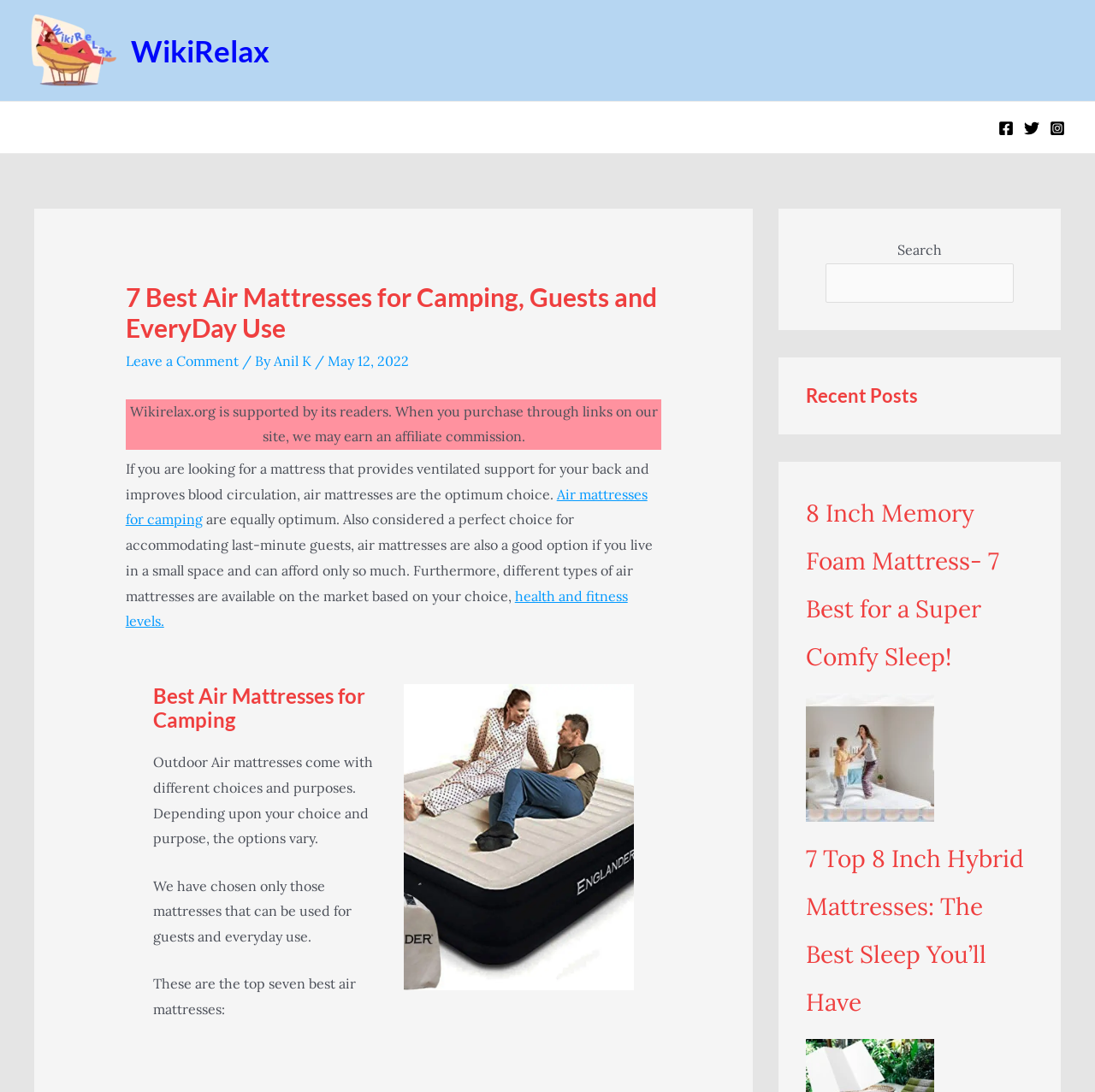Determine the bounding box coordinates of the target area to click to execute the following instruction: "Click on the WikiRelax link."

[0.027, 0.037, 0.107, 0.052]